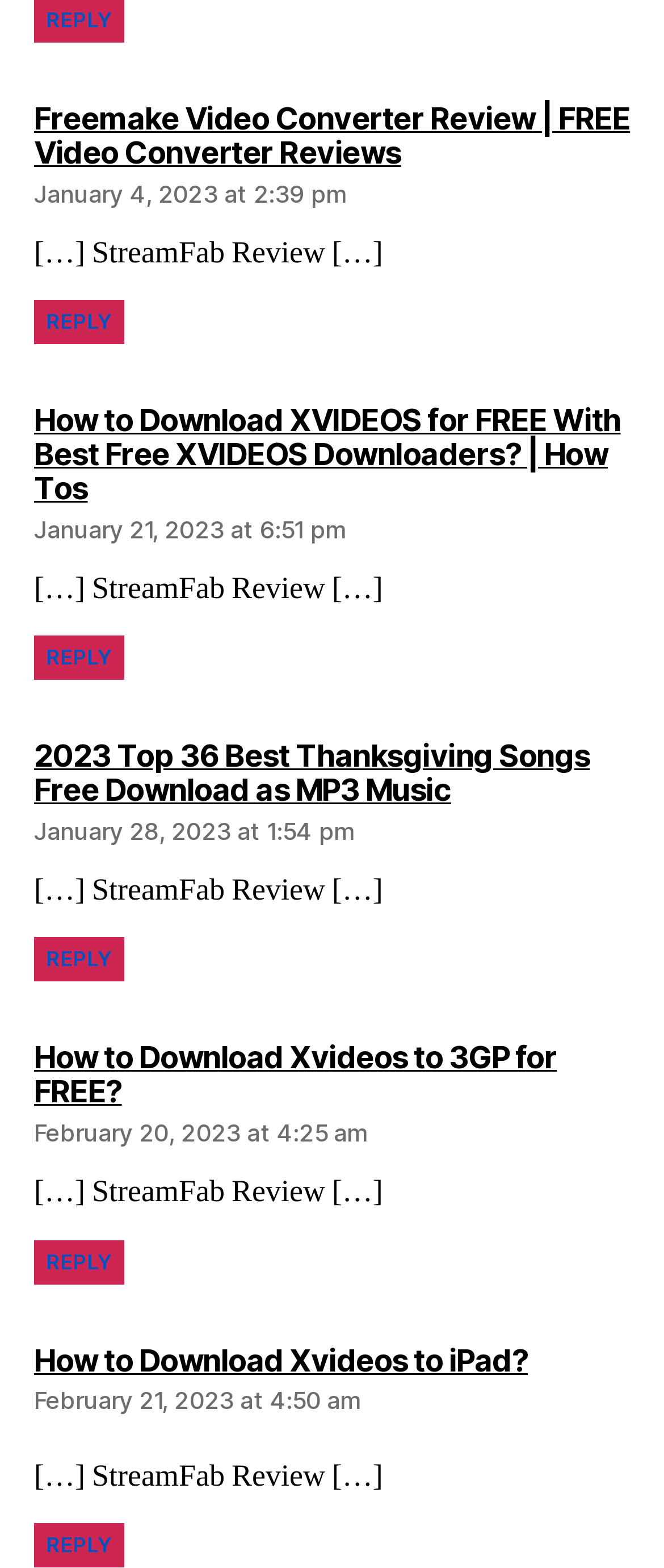Could you find the bounding box coordinates of the clickable area to complete this instruction: "Click on the 'Reply to Freemake Video Converter Review | FREE Video Converter Reviews' link"?

[0.051, 0.191, 0.187, 0.22]